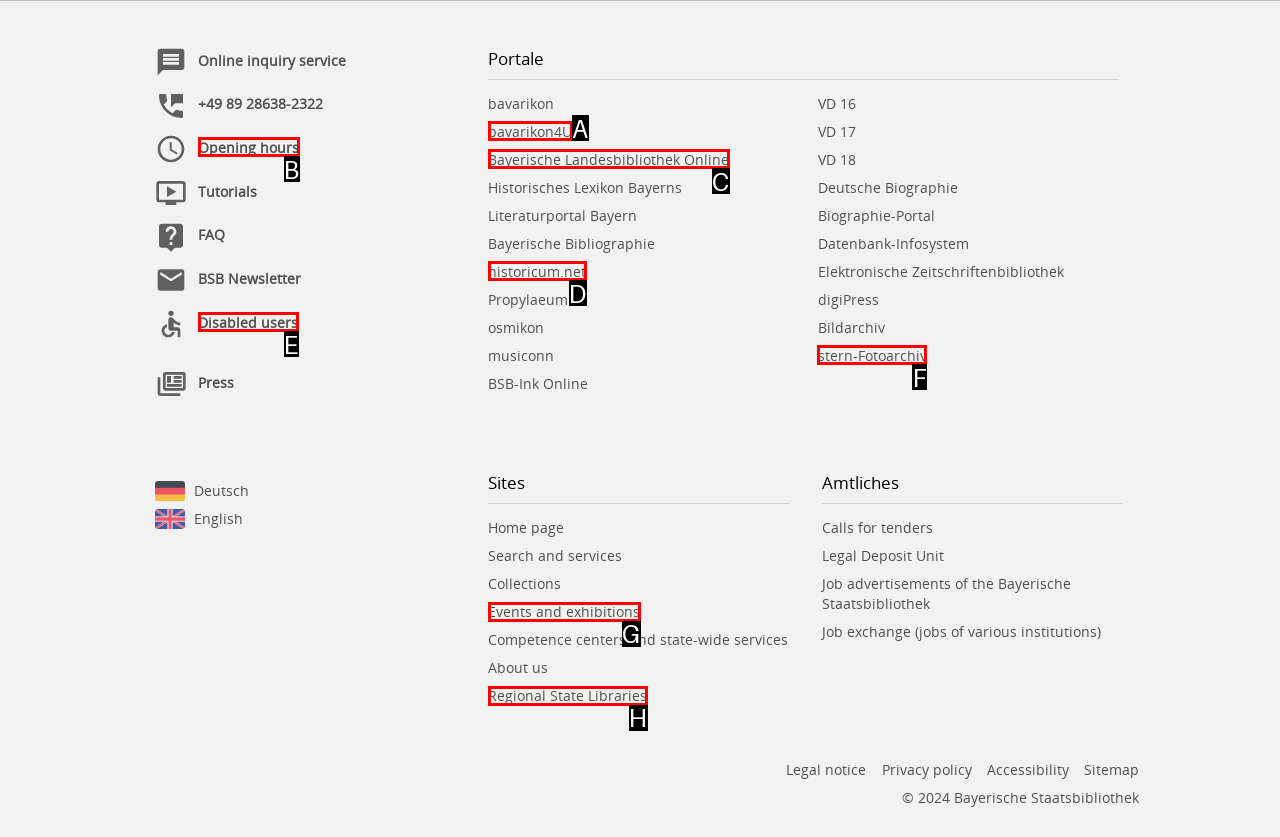Using the given description: Disabled users, identify the HTML element that corresponds best. Answer with the letter of the correct option from the available choices.

E